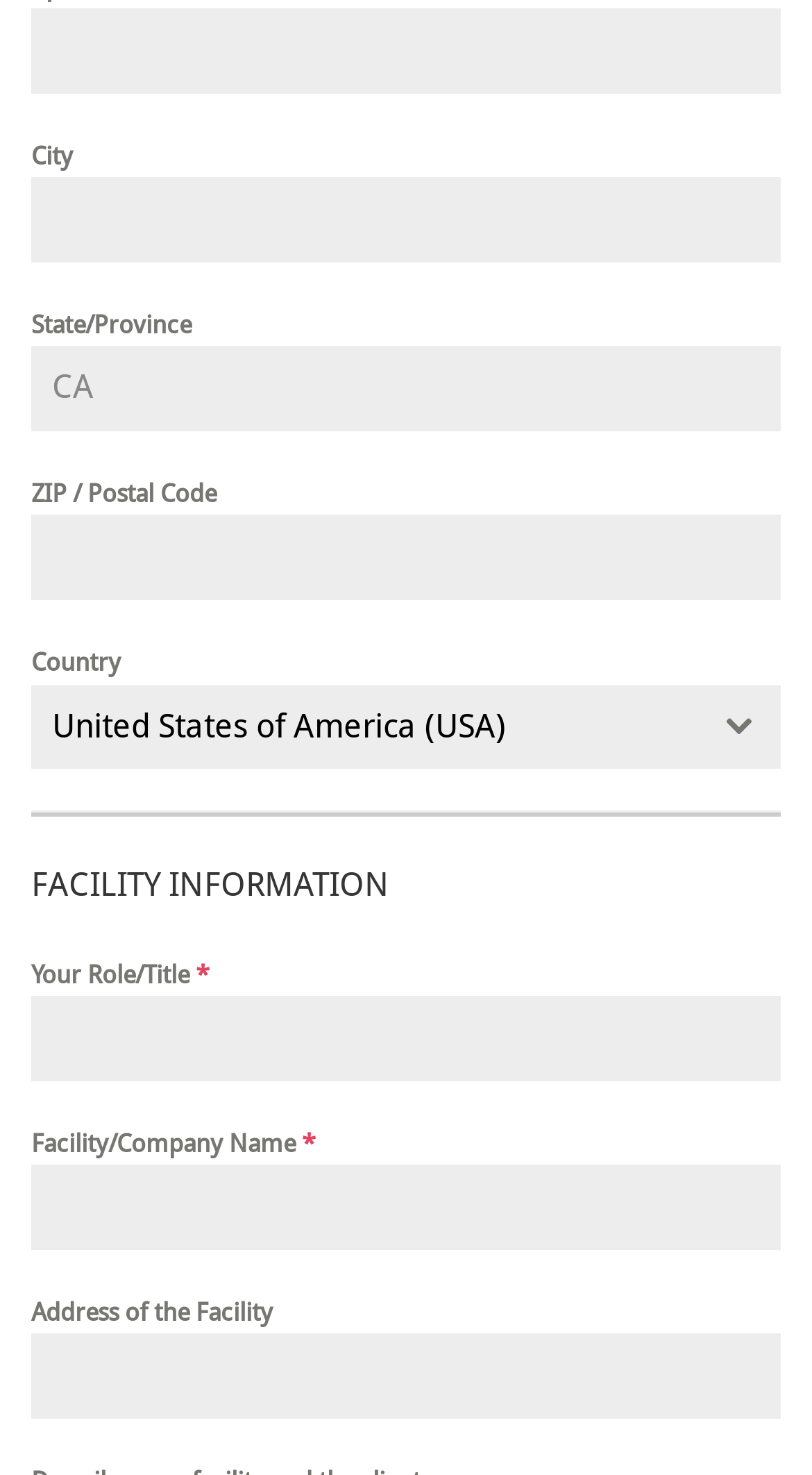Determine the bounding box for the UI element as described: "parent_node: City name="address-1-city"". The coordinates should be represented as four float numbers between 0 and 1, formatted as [left, top, right, bottom].

[0.038, 0.12, 0.962, 0.178]